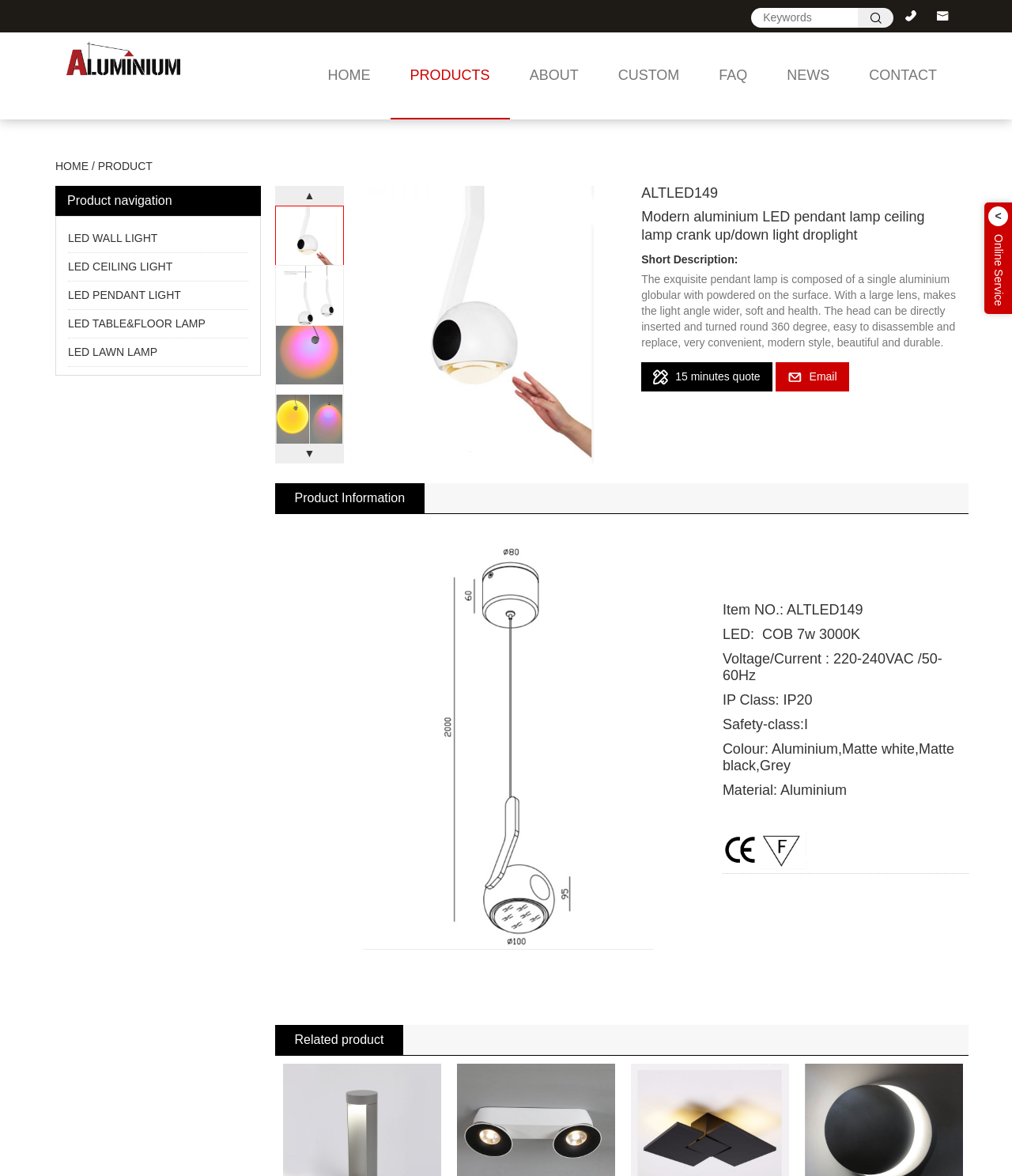Please answer the following question using a single word or phrase: 
How many images are in the product slider?

5